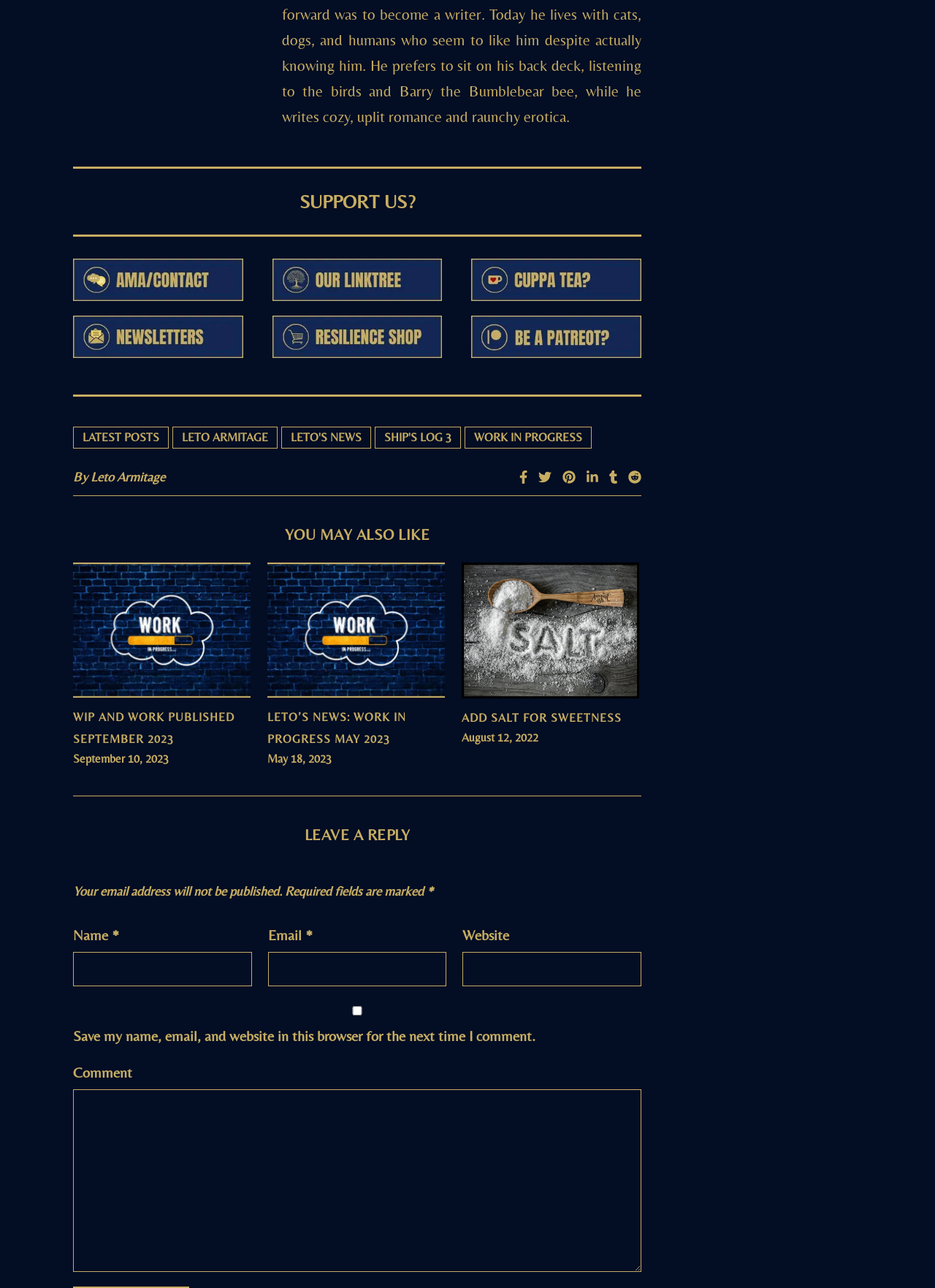How many links are there in the footer section?
Based on the image, answer the question with as much detail as possible.

I counted the number of link elements within the footer section, which is denoted by the 'FooterAsNonLandmark' element, and found 8 links.